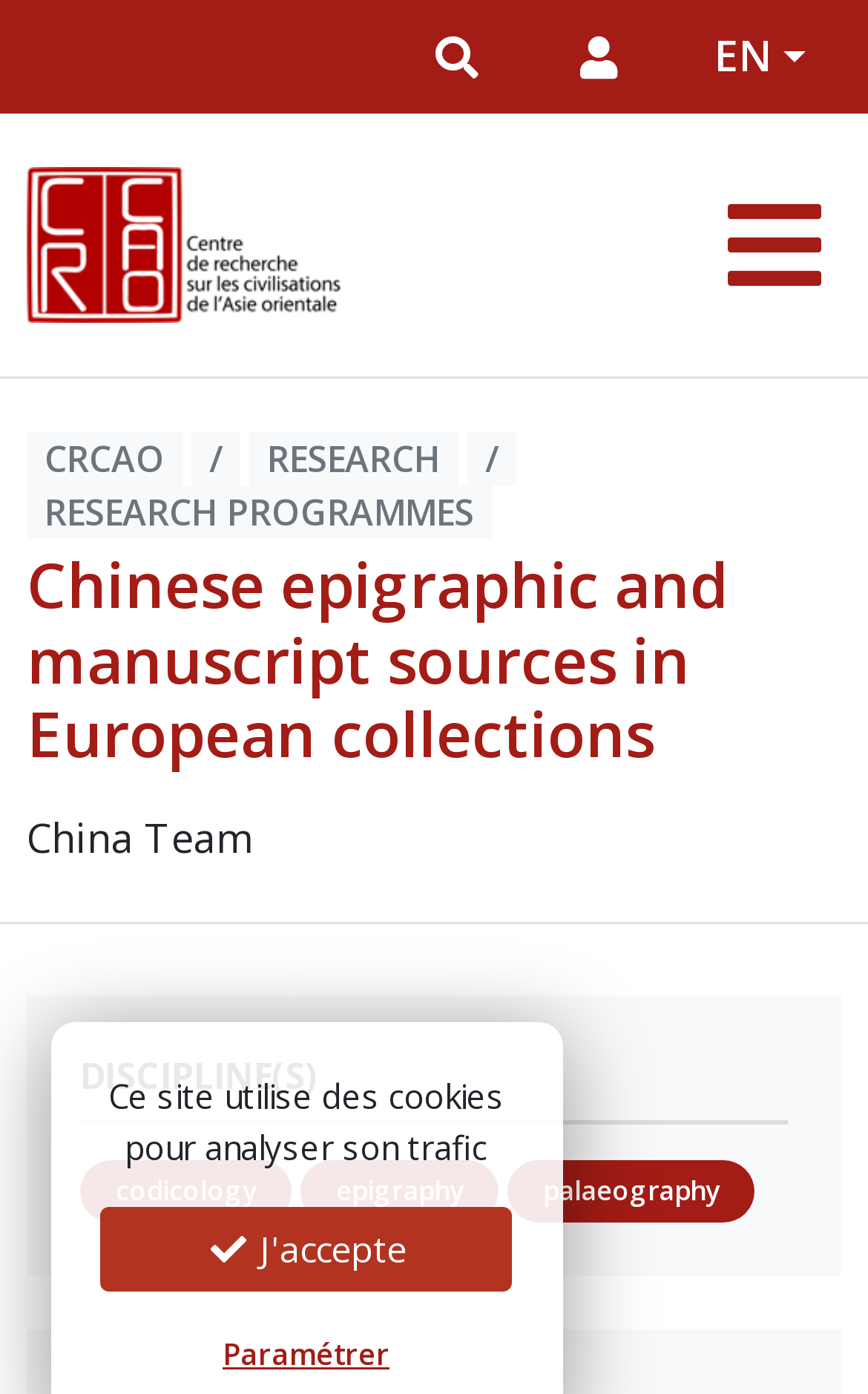What is the language of the webpage?
Please use the image to deliver a detailed and complete answer.

The language of the webpage can be determined by looking at the top-right corner of the webpage, where there is a link labeled 'EN', indicating that the webpage is in English.